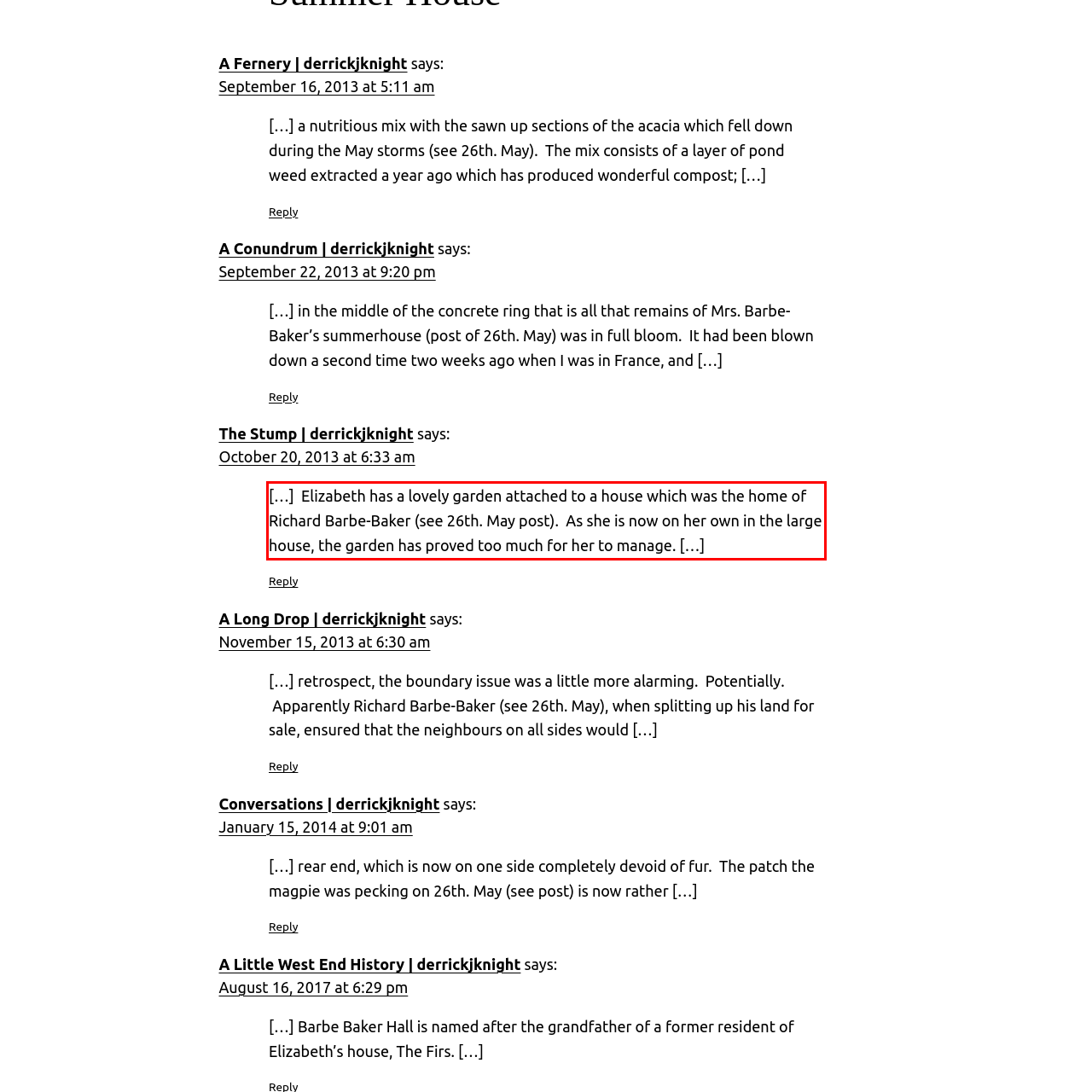Observe the screenshot of the webpage, locate the red bounding box, and extract the text content within it.

[…] Elizabeth has a lovely garden attached to a house which was the home of Richard Barbe-Baker (see 26th. May post). As she is now on her own in the large house, the garden has proved too much for her to manage. […]